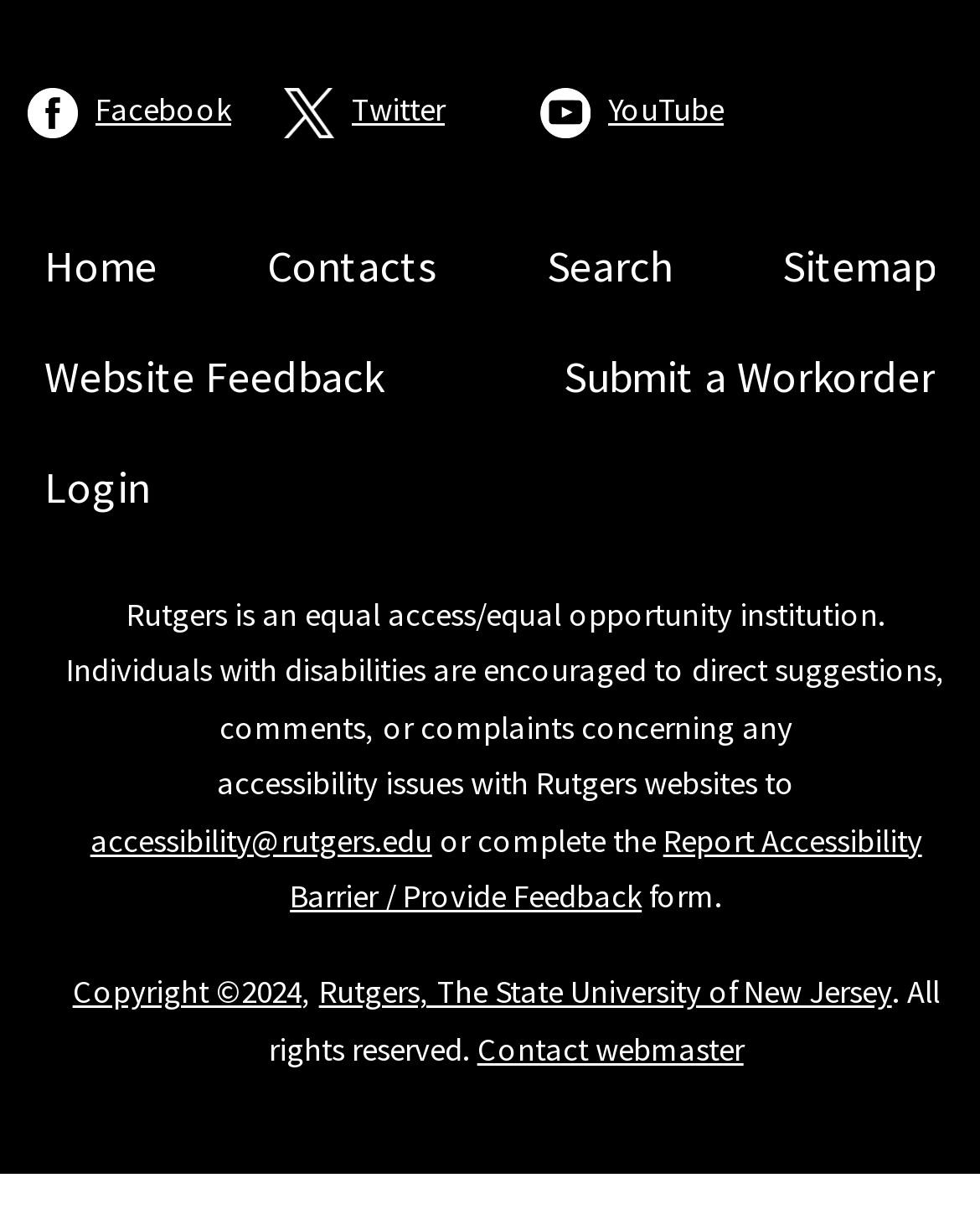Provide the bounding box coordinates of the HTML element described as: "Contact webmaster". The bounding box coordinates should be four float numbers between 0 and 1, i.e., [left, top, right, bottom].

[0.487, 0.846, 0.759, 0.879]